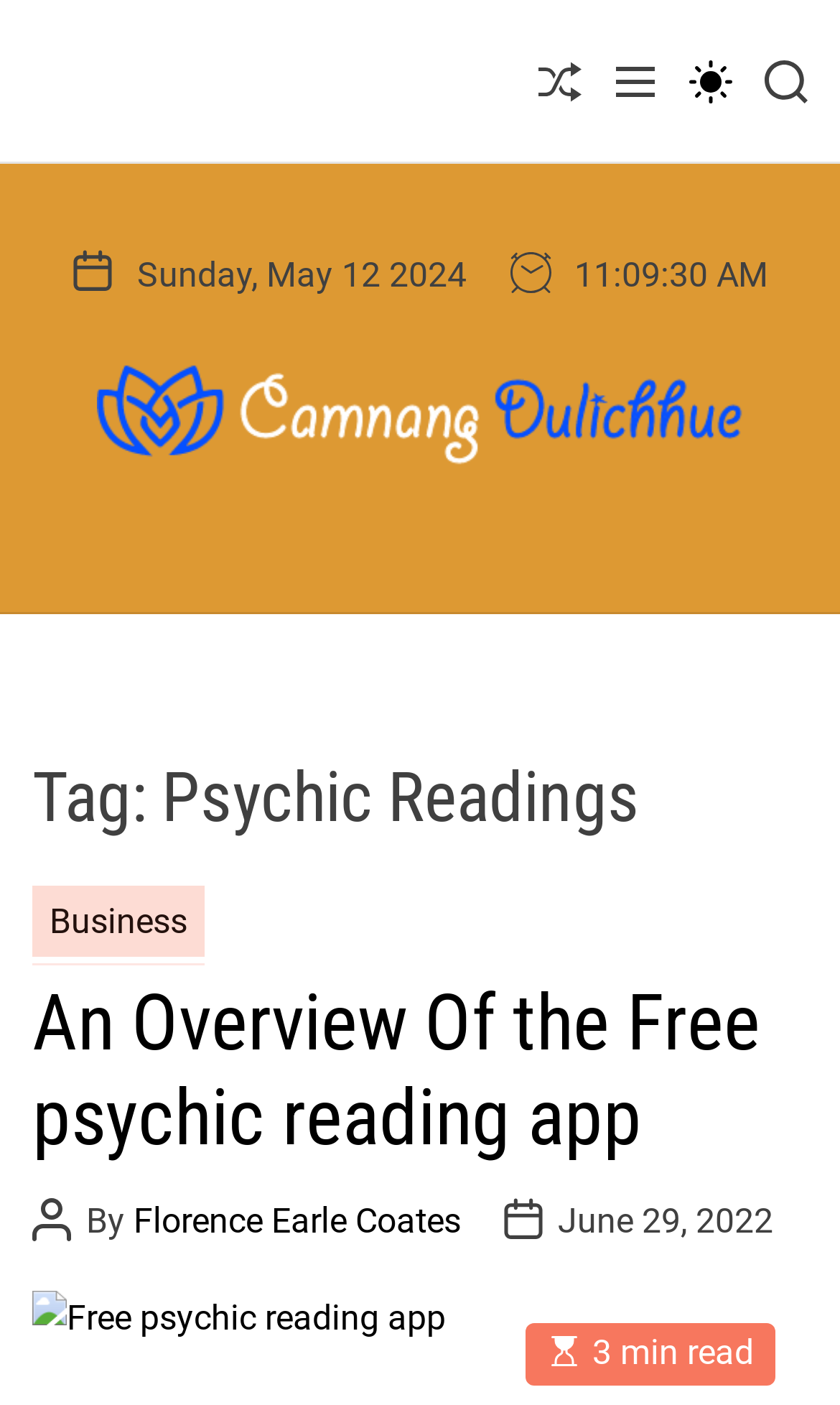Find the bounding box coordinates for the area you need to click to carry out the instruction: "Open the Menu". The coordinates should be four float numbers between 0 and 1, indicated as [left, top, right, bottom].

[0.731, 0.015, 0.782, 0.1]